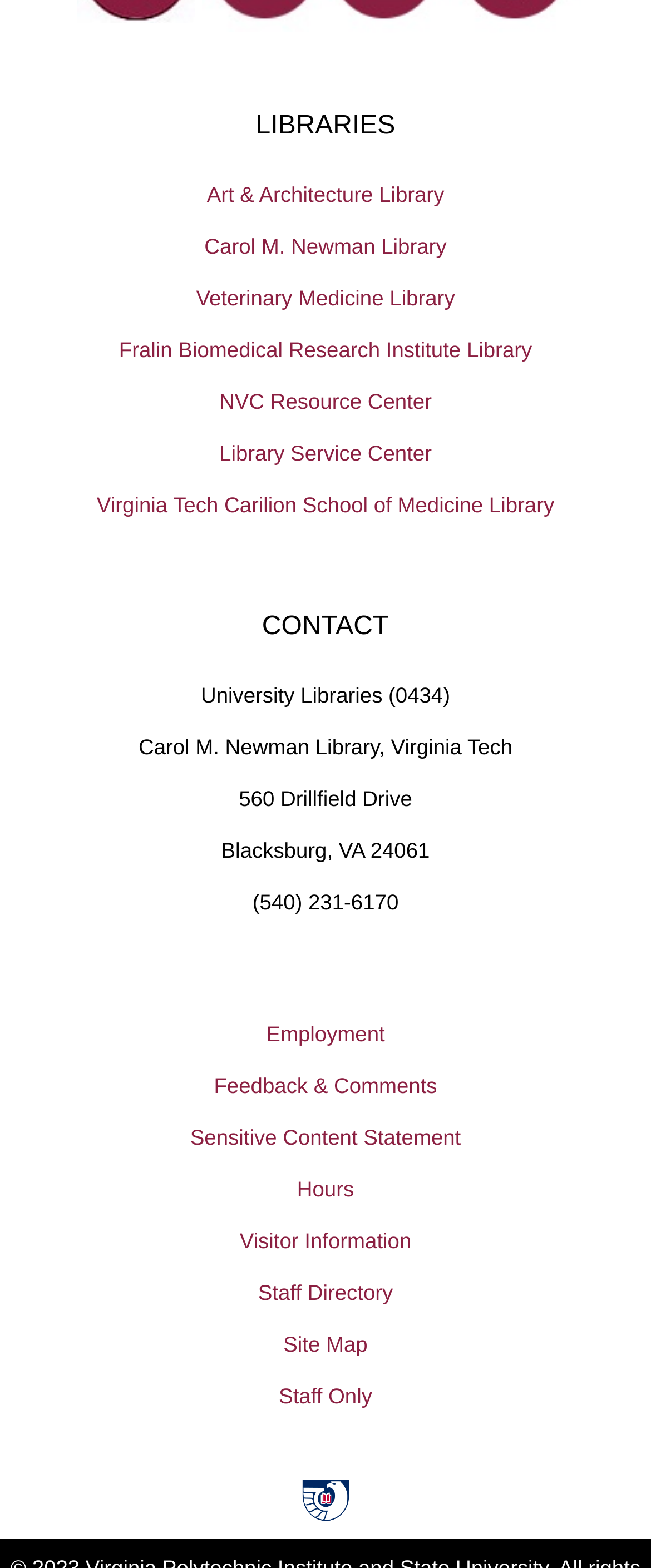From the element description Fralin Biomedical Research Institute Library, predict the bounding box coordinates of the UI element. The coordinates must be specified in the format (top-left x, top-left y, bottom-right x, bottom-right y) and should be within the 0 to 1 range.

[0.0, 0.206, 1.0, 0.239]